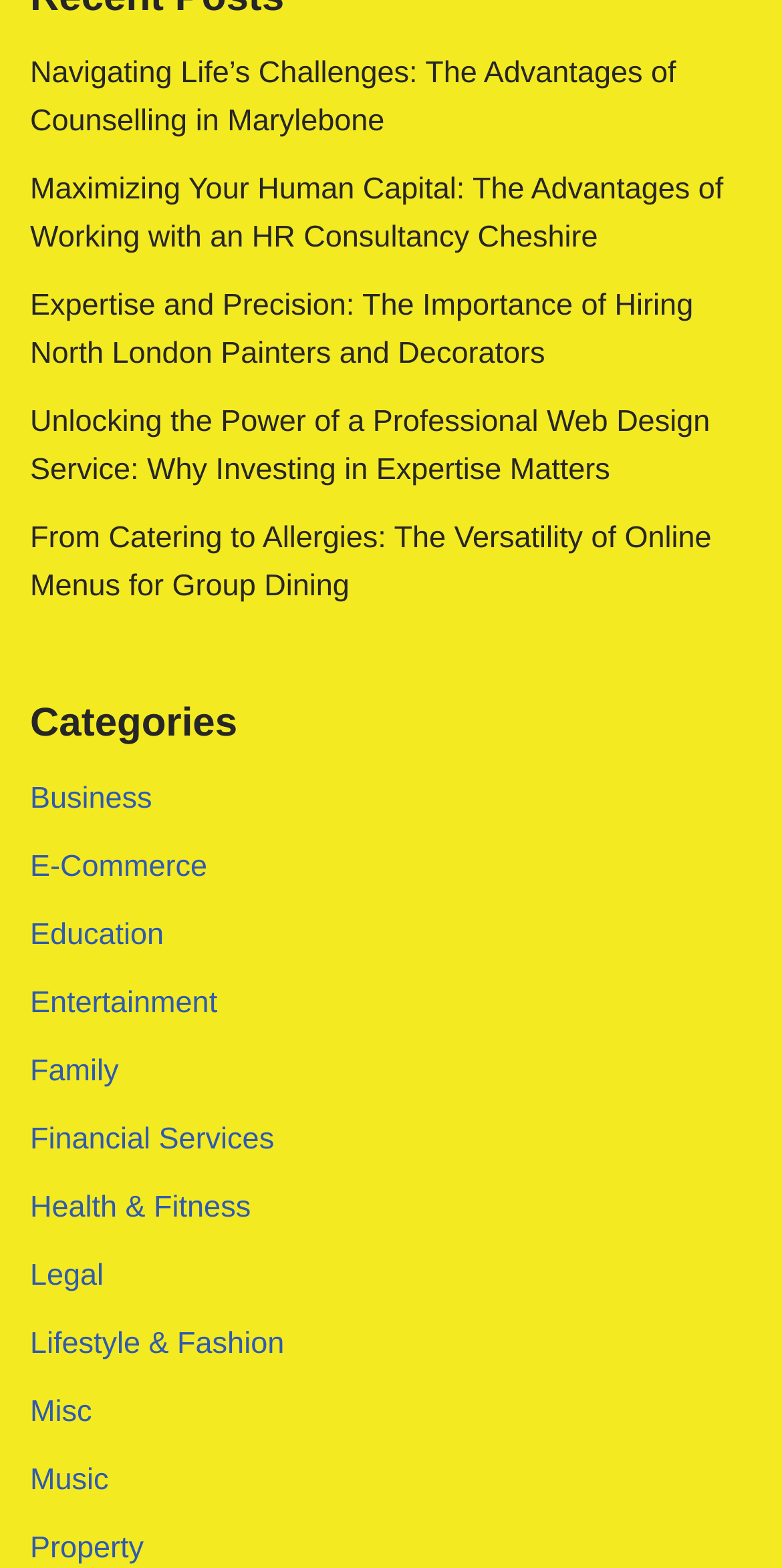Is there a category for Music?
Using the image, provide a concise answer in one word or a short phrase.

Yes